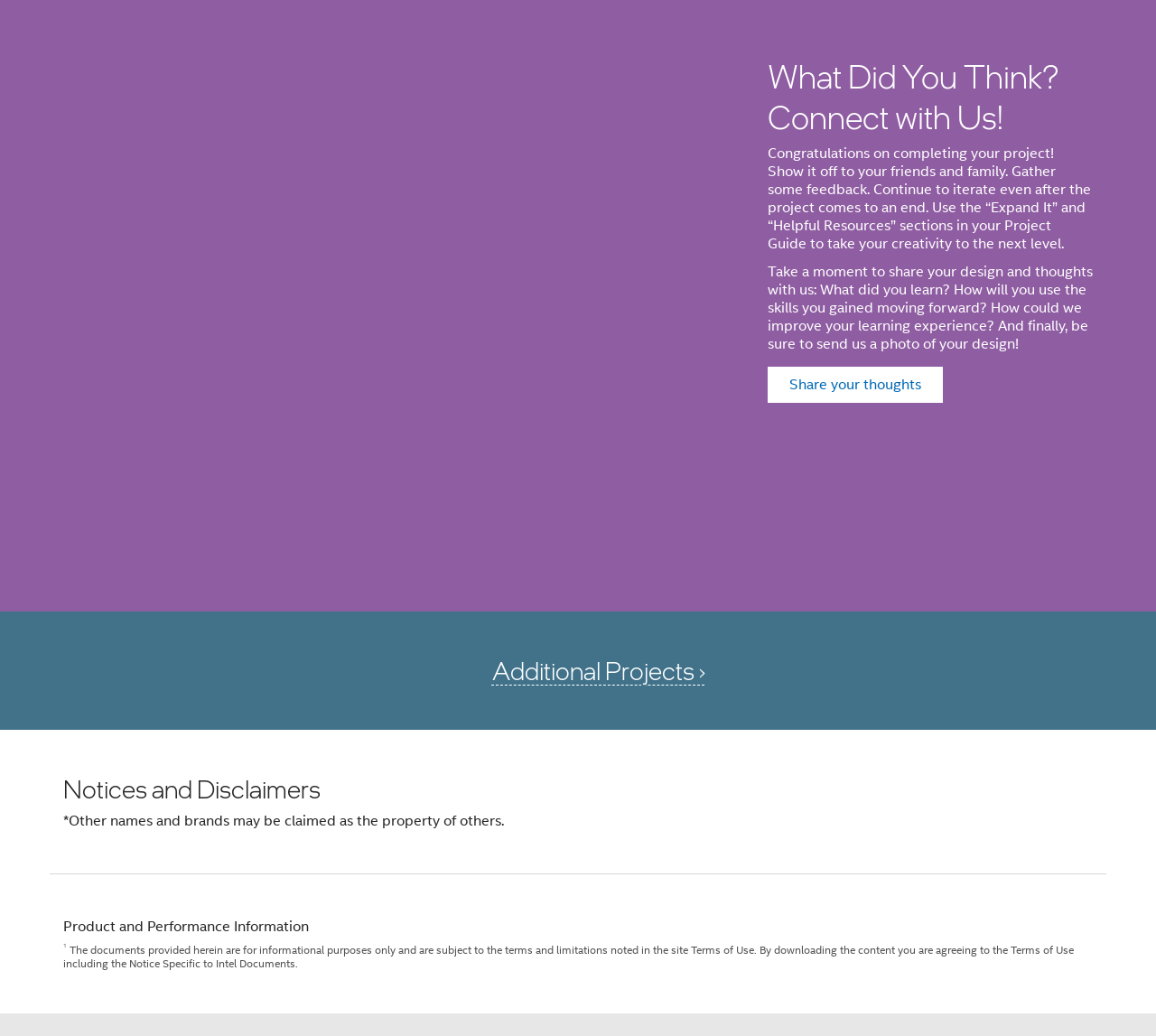Locate the bounding box coordinates of the clickable element to fulfill the following instruction: "Go to 'Company Overview'". Provide the coordinates as four float numbers between 0 and 1 in the format [left, top, right, bottom].

[0.173, 0.705, 0.284, 0.736]